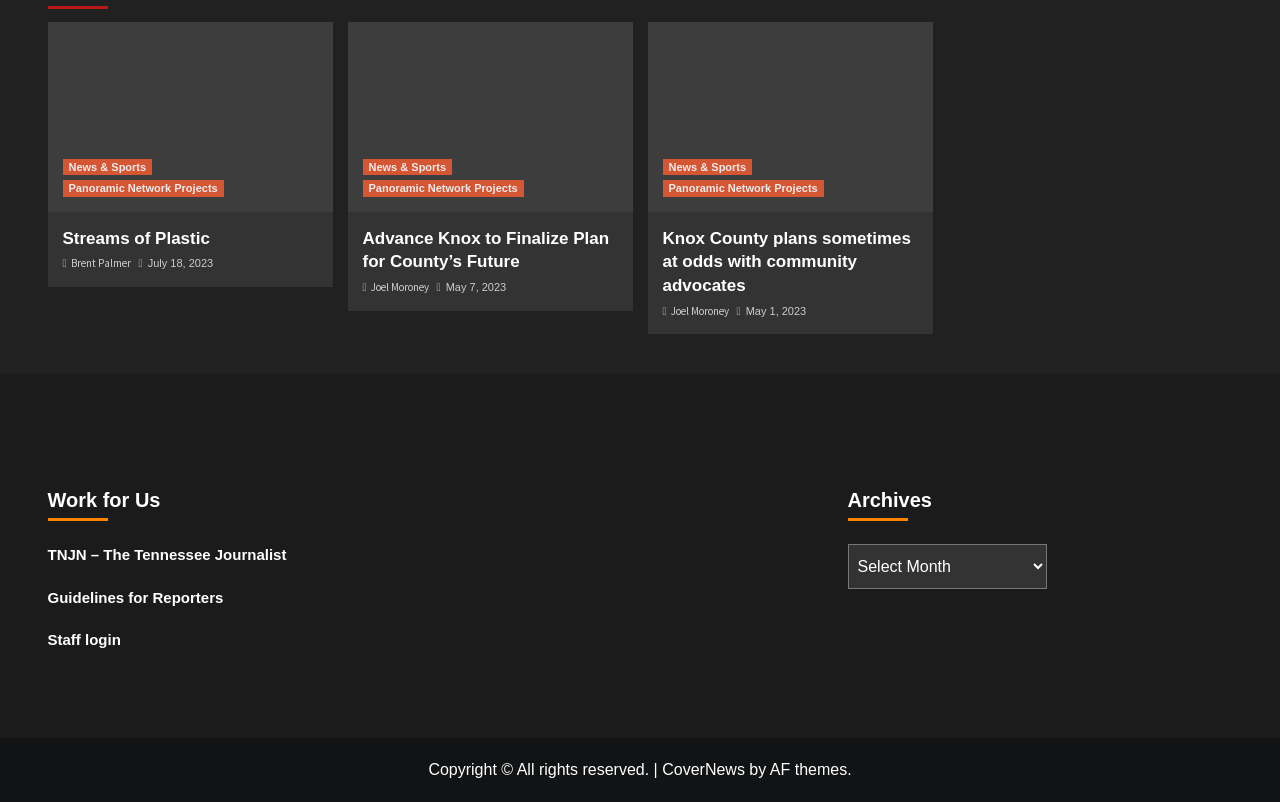Please find the bounding box coordinates in the format (top-left x, top-left y, bottom-right x, bottom-right y) for the given element description. Ensure the coordinates are floating point numbers between 0 and 1. Description: alt="90.3 - The Rock"

[0.35, 0.723, 0.521, 0.744]